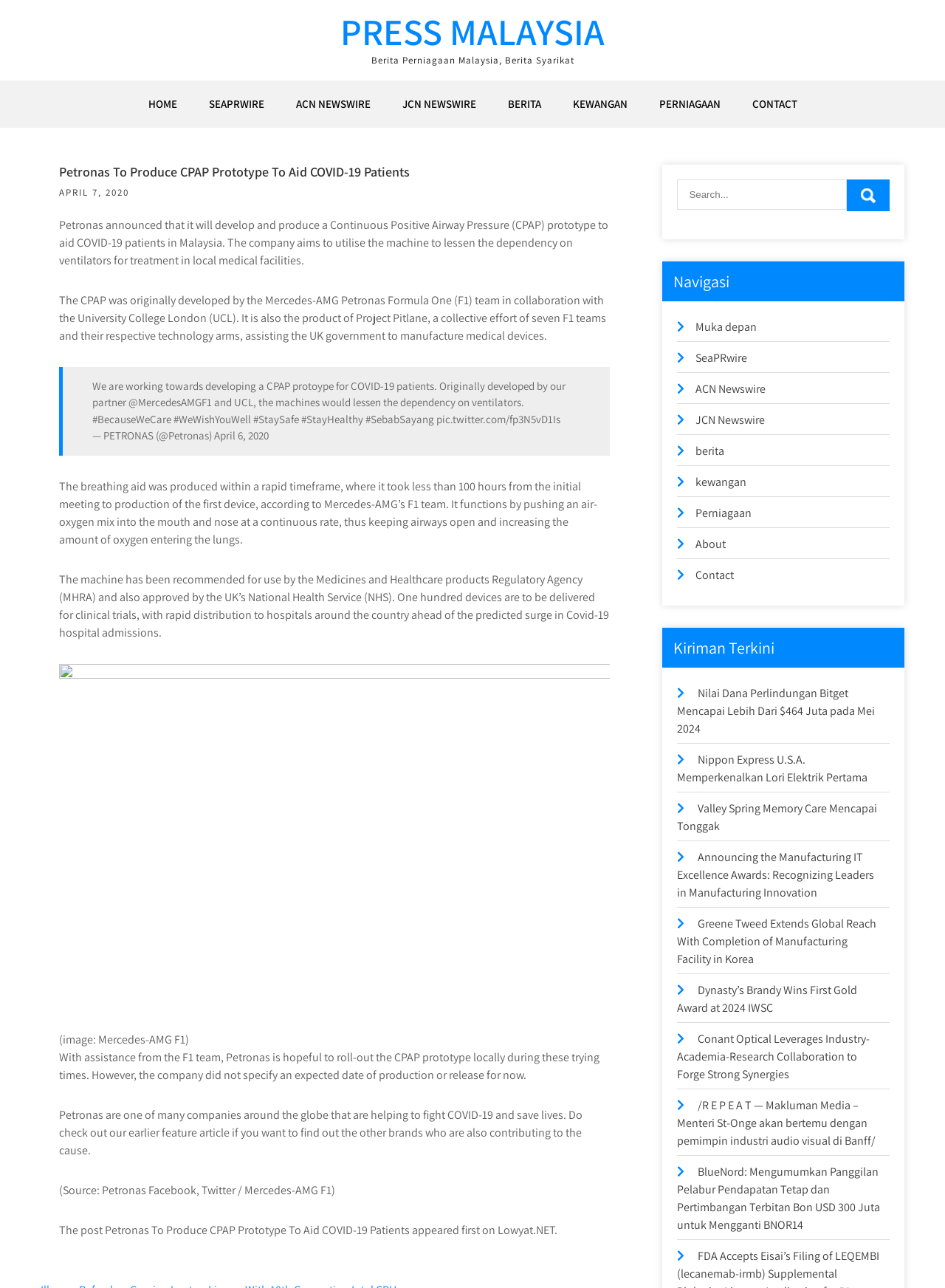Determine the coordinates of the bounding box for the clickable area needed to execute this instruction: "Go to the 'CONTACT' page".

[0.78, 0.062, 0.859, 0.099]